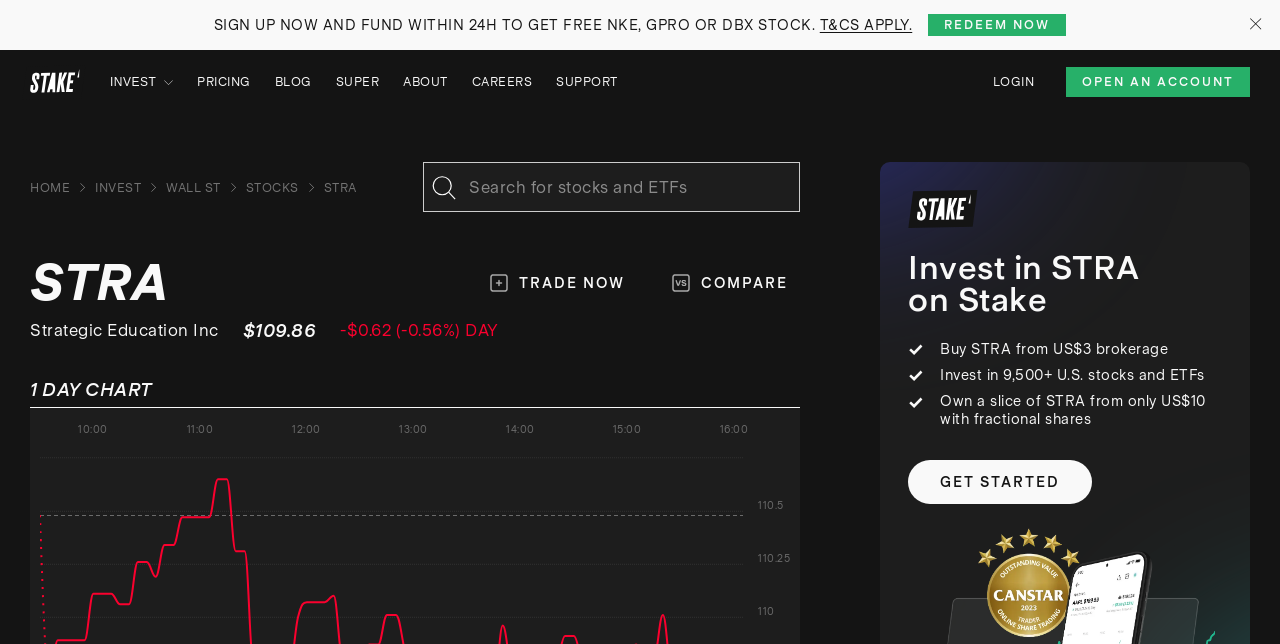Using the information in the image, give a detailed answer to the following question: What is the minimum amount required to invest in STRA?

The minimum amount required to invest in STRA can be found in the section that describes the benefits of investing in STRA, where it is written as 'Own a slice of STRA from only US$10 with fractional shares'.